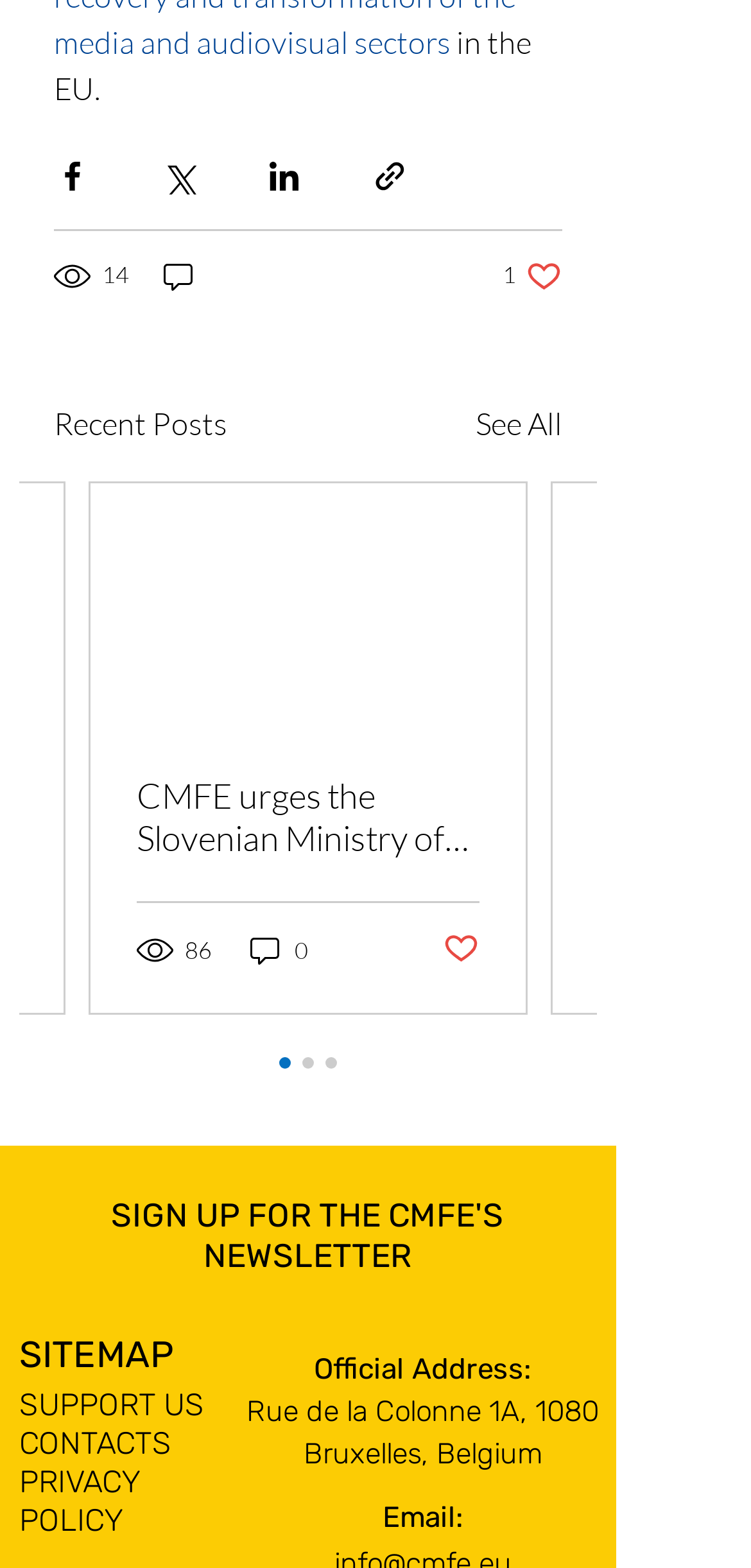Based on the element description, predict the bounding box coordinates (top-left x, top-left y, bottom-right x, bottom-right y) for the UI element in the screenshot: 4. Utilize Different Netflix Profiles

None